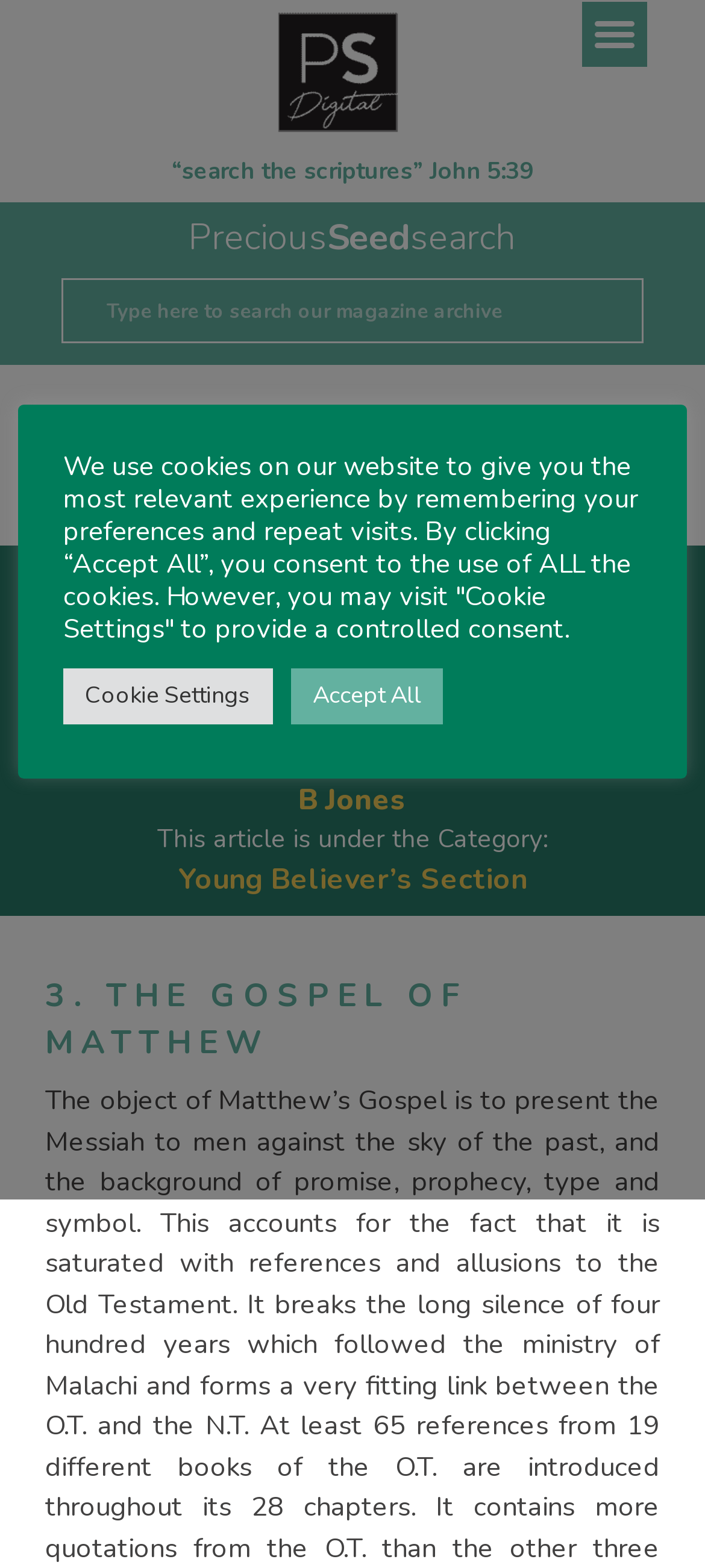Determine the webpage's heading and output its text content.

The Four Gospels – 3. The Gospel of Matthew